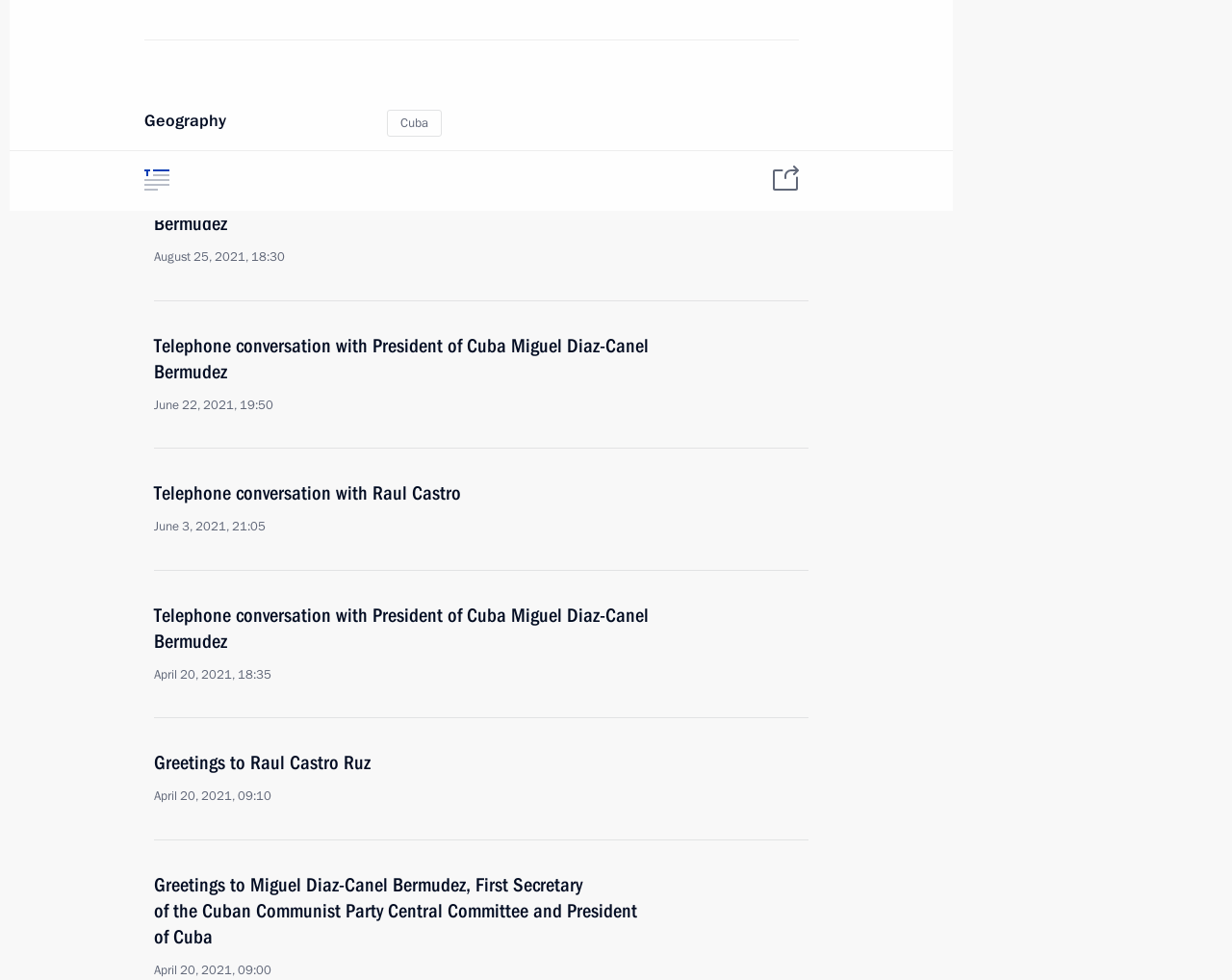How many sections are there on the president's website?
Please use the image to deliver a detailed and complete answer.

I counted the number of links under the heading 'President's website sections', which are 'Events', 'Structure', 'Videos and Photos', 'Documents', 'Contacts', 'Search', 'For the Media', and 'Subscribe', totaling 8 sections.